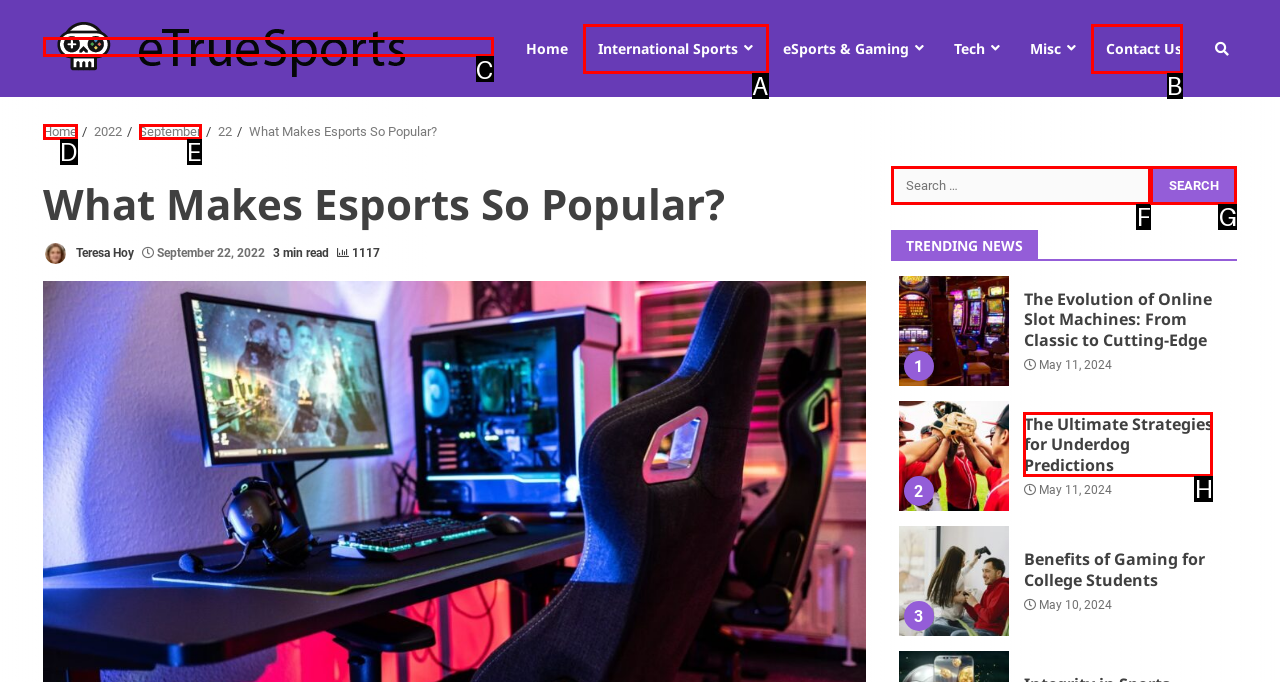Find the option that best fits the description: Contact Us. Answer with the letter of the option.

B